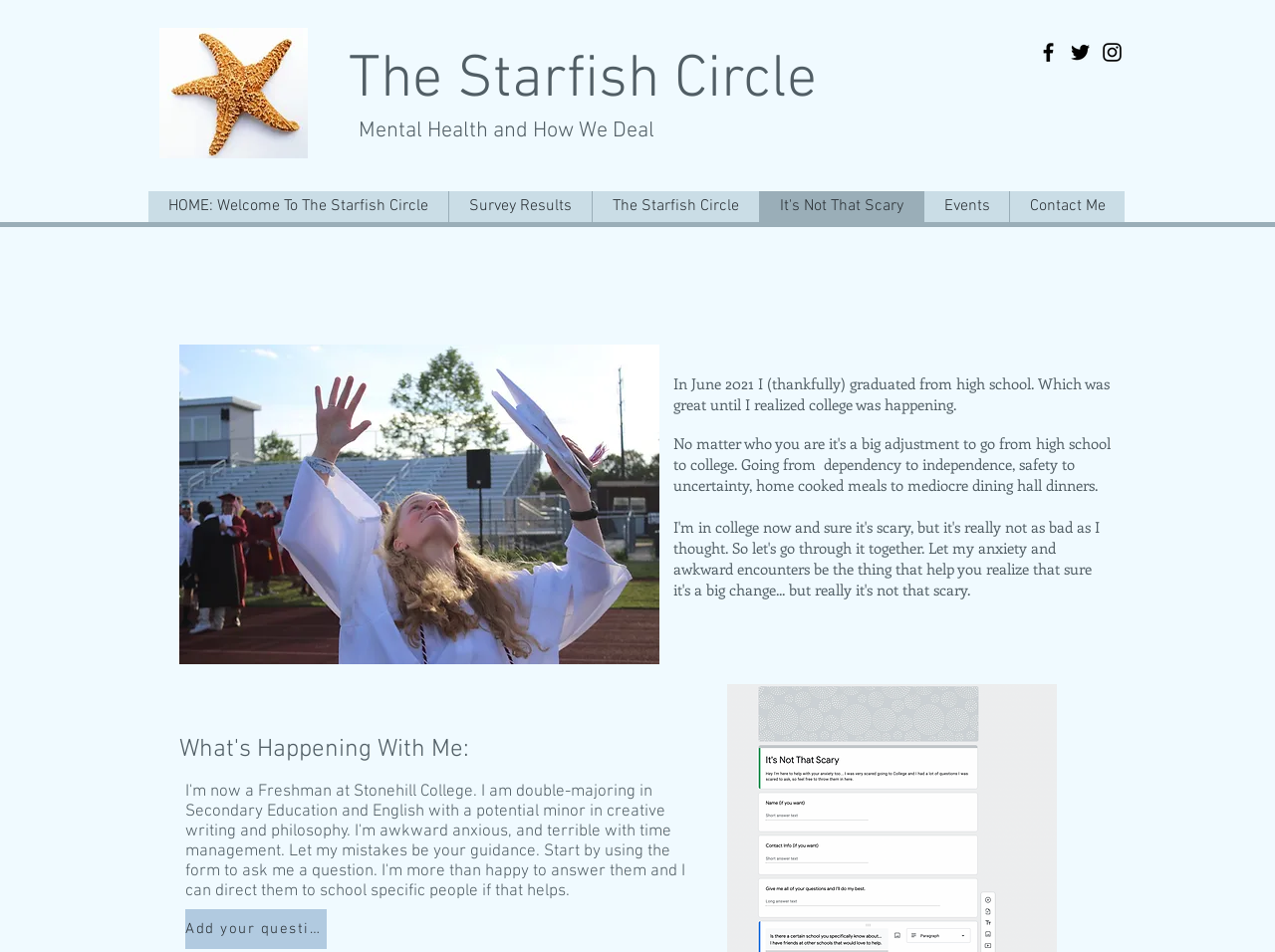Identify the bounding box coordinates of the specific part of the webpage to click to complete this instruction: "click the link to The Starfish Circle".

[0.273, 0.047, 0.641, 0.122]